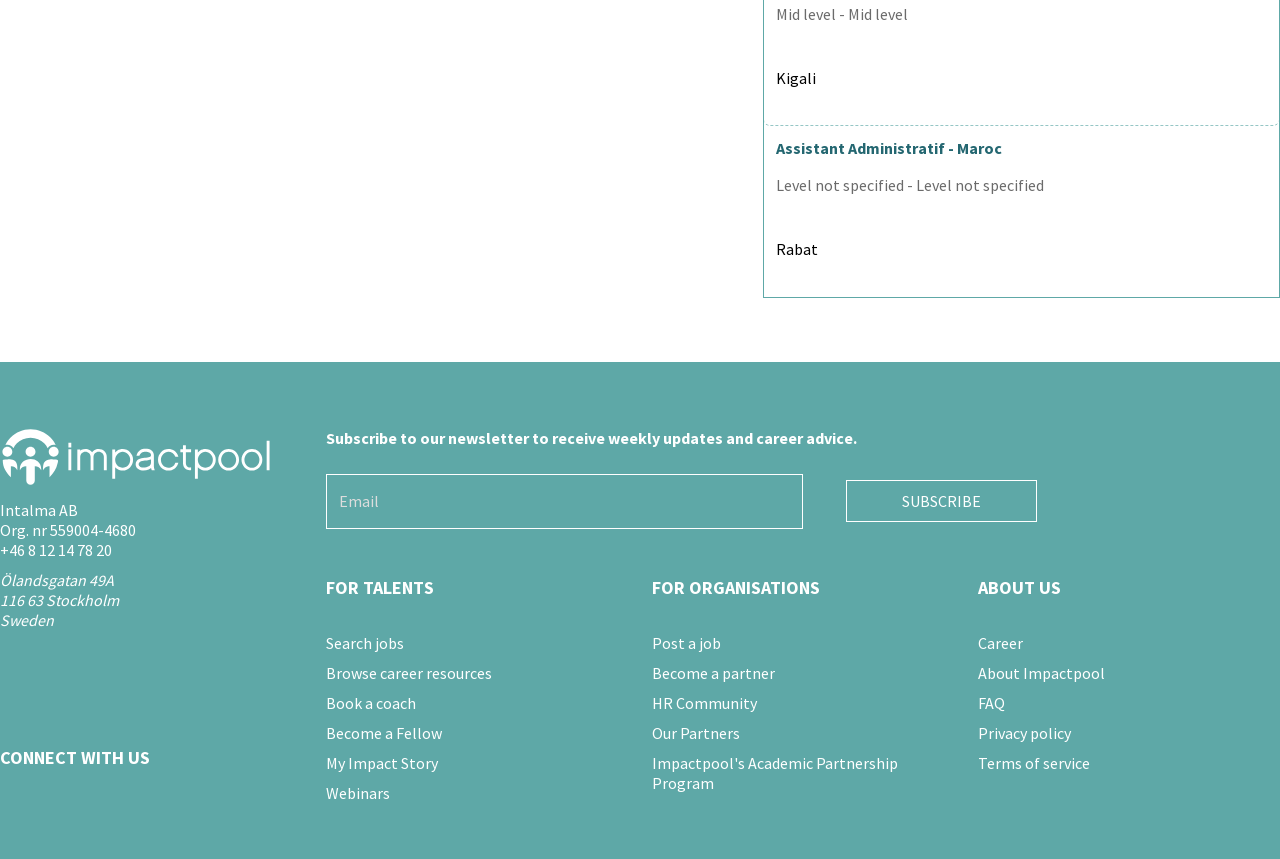Pinpoint the bounding box coordinates of the clickable area needed to execute the instruction: "Read the blog post 'Water Leaks and Fallen Trees-Prepare for the Unexpected'". The coordinates should be specified as four float numbers between 0 and 1, i.e., [left, top, right, bottom].

None